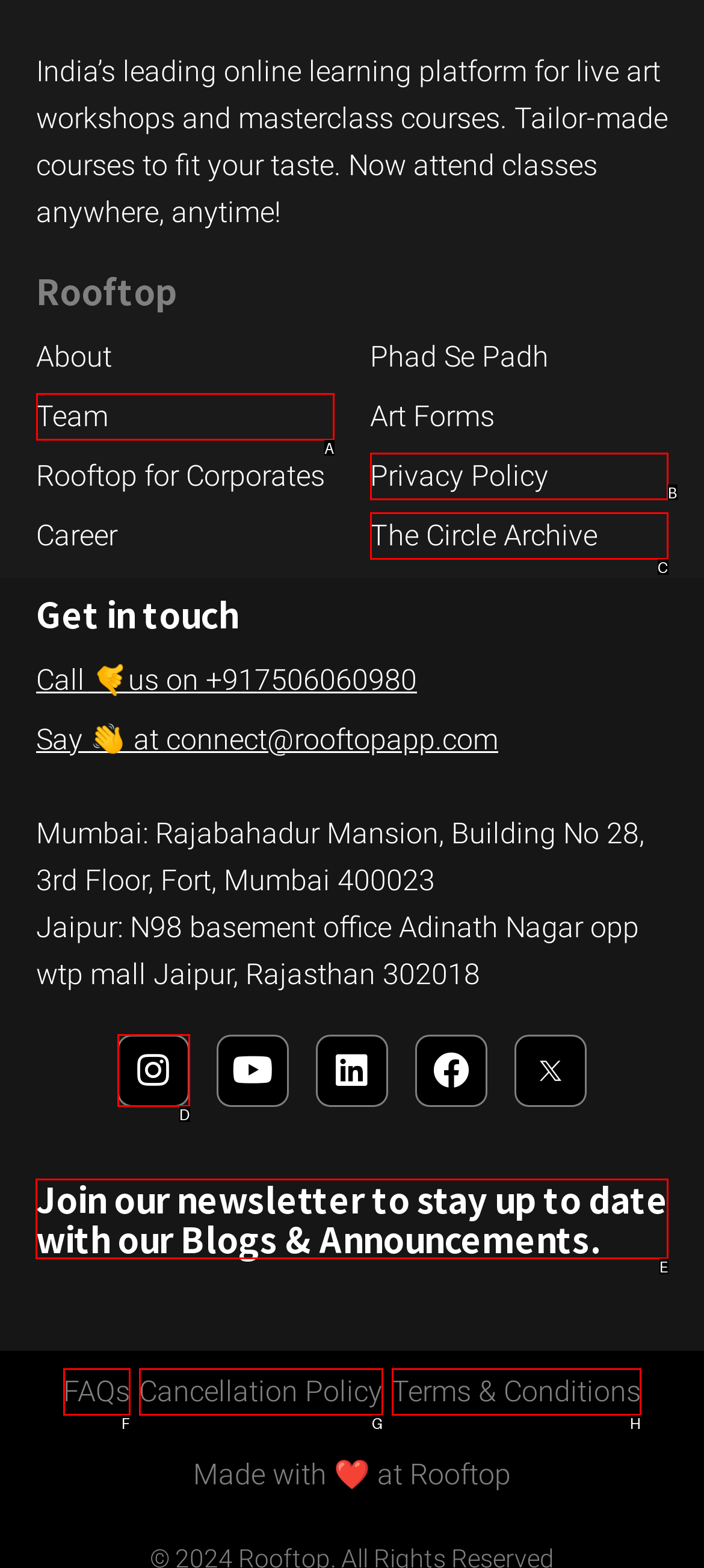Select the HTML element that needs to be clicked to perform the task: Subscribe to our newsletter. Reply with the letter of the chosen option.

E